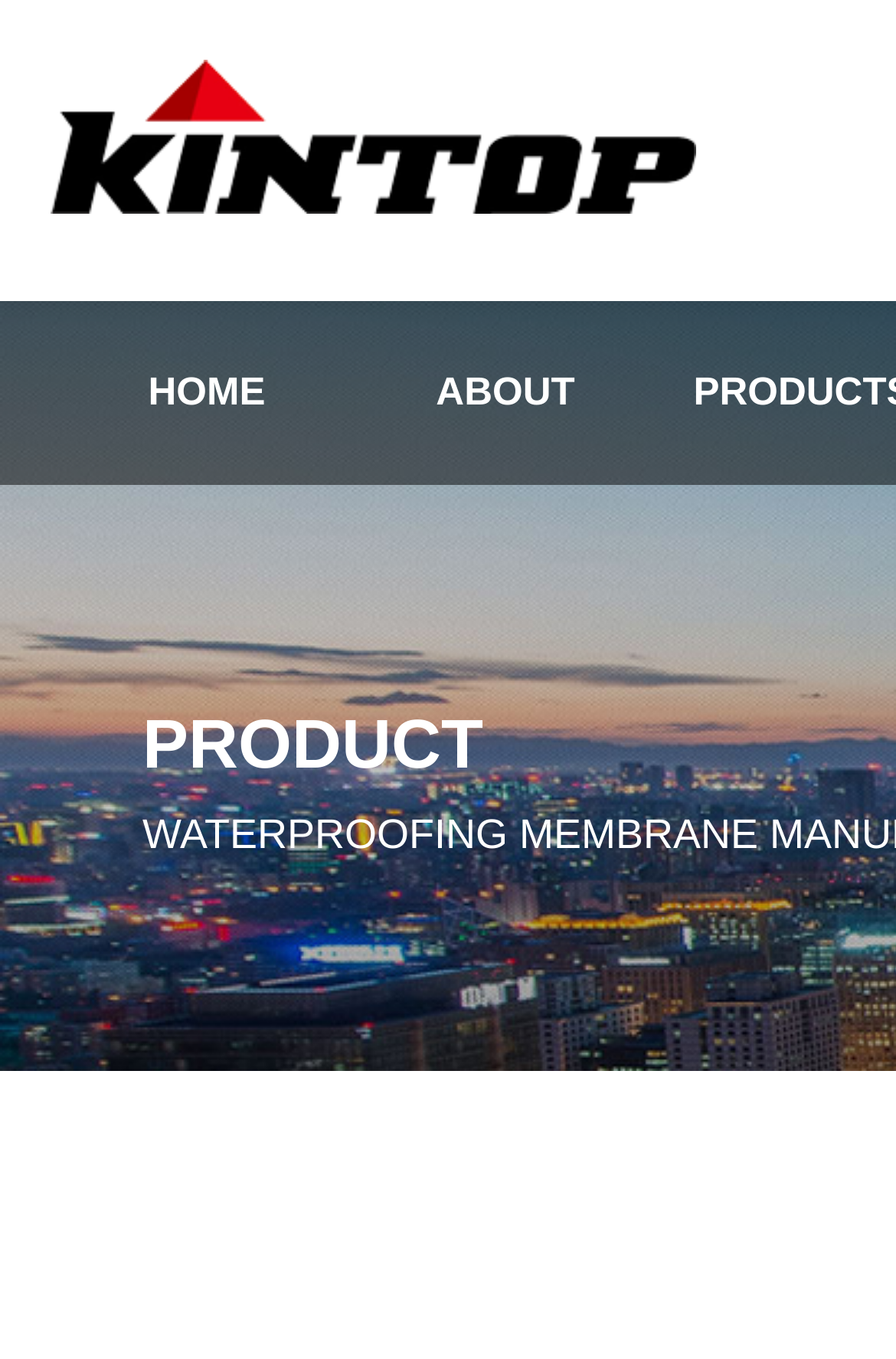Using the description "HOME", predict the bounding box of the relevant HTML element.

[0.065, 0.222, 0.396, 0.357]